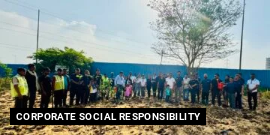Create a detailed narrative of what is happening in the image.

The image showcases a group of individuals gathered for a corporate social responsibility initiative, emphasizing community engagement and environmental stewardship. In a lush outdoor setting, participants, including men, women, and children, stand together, with a young tree in the background symbolizing growth and sustainability. The blue backdrop hints at a purposeful location, likely related to the project's objective. The caption in bold at the bottom, "CORPORATE SOCIAL RESPONSIBILITY," highlights the theme of the gathering, illustrating a collective effort to make a positive impact on the environment and the community.